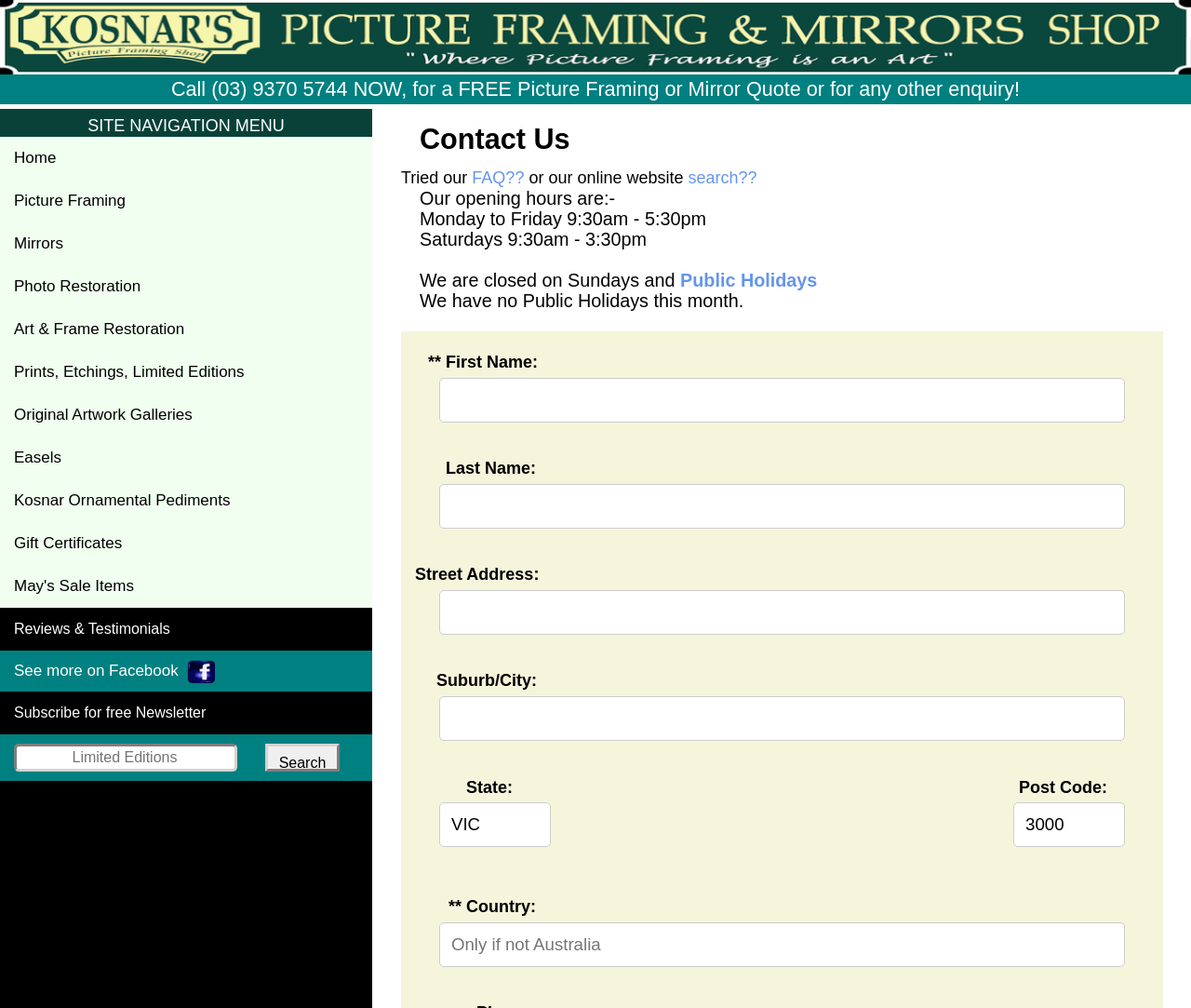Find the bounding box coordinates for the area that should be clicked to accomplish the instruction: "Click on the 'FAQ' link".

[0.396, 0.167, 0.44, 0.185]